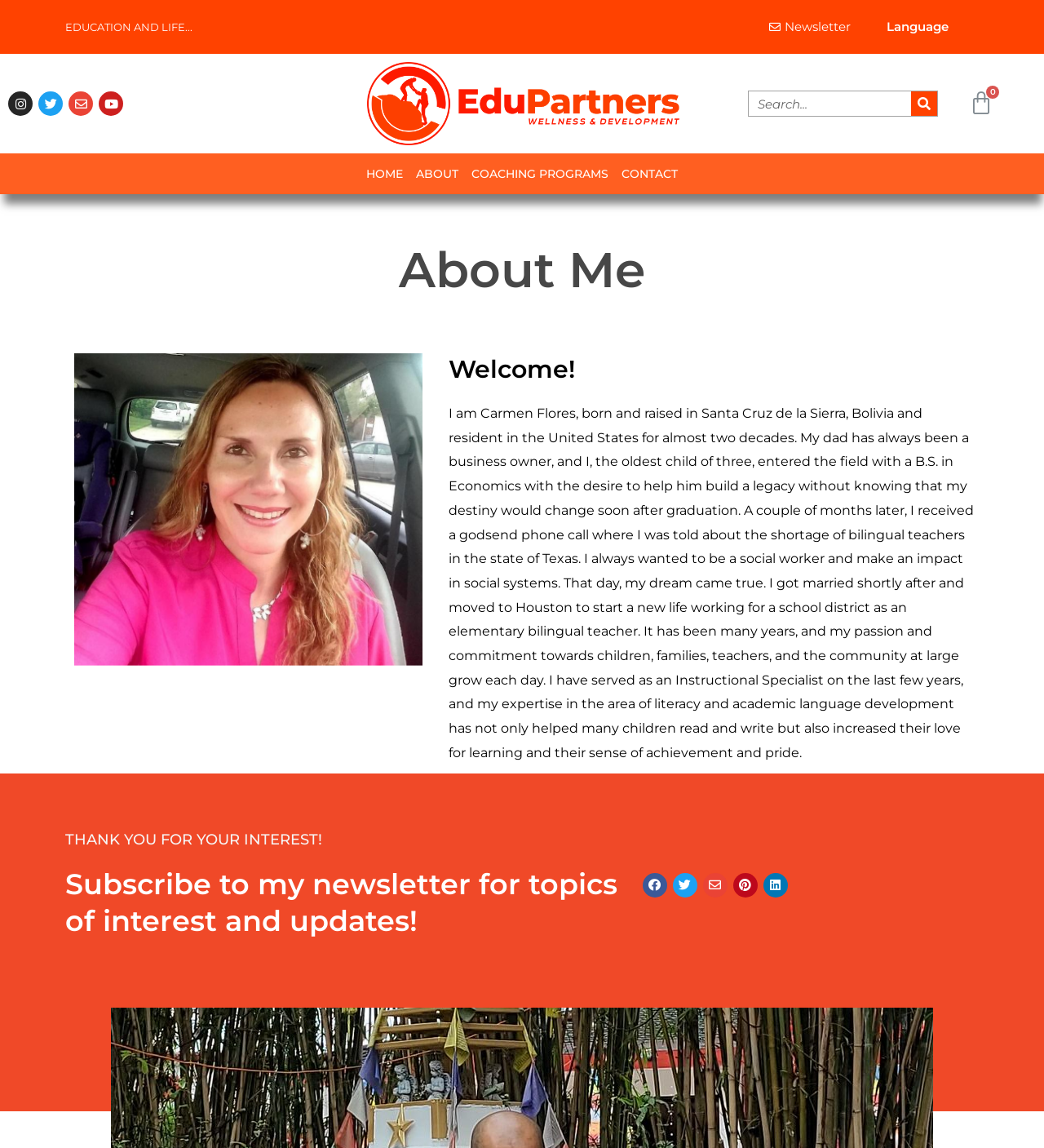Locate the bounding box coordinates of the element that should be clicked to fulfill the instruction: "View the cart".

[0.906, 0.071, 0.971, 0.109]